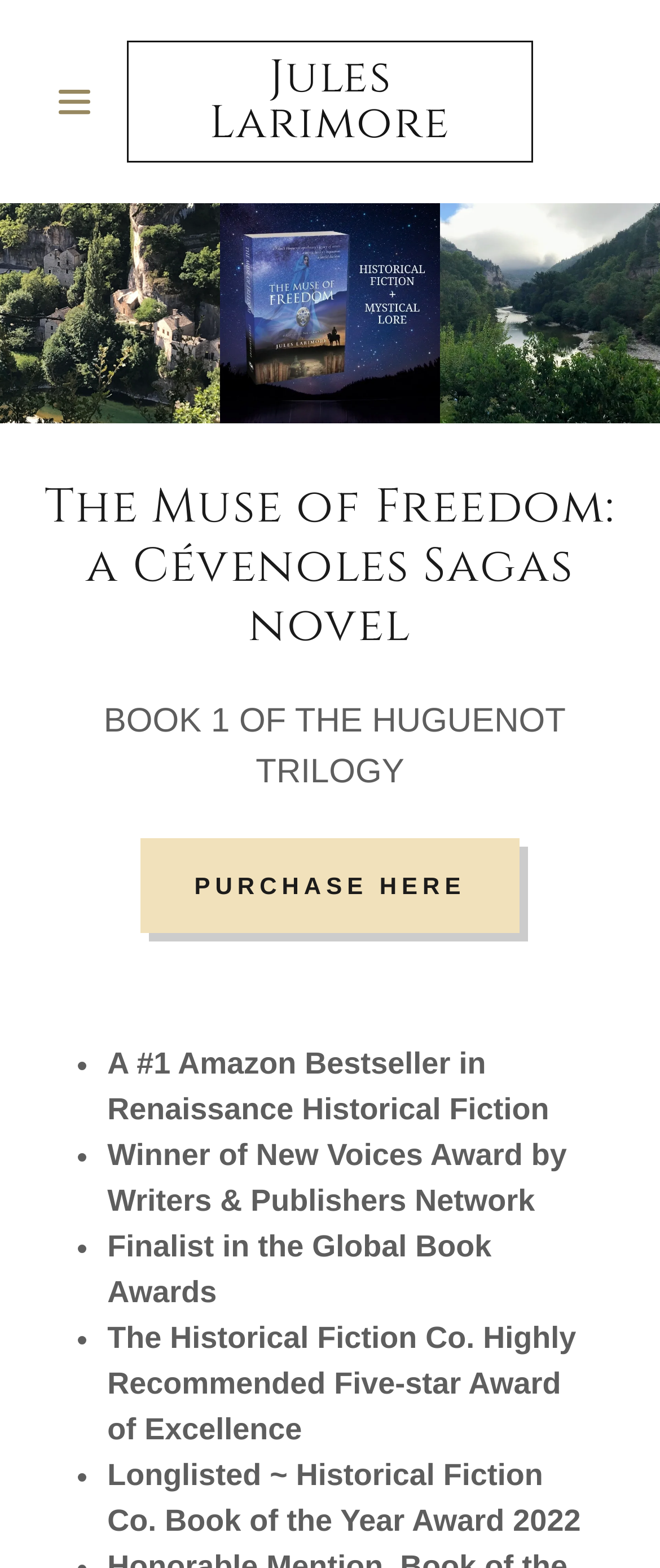What is the name of the novel?
Can you provide a detailed and comprehensive answer to the question?

The question asks for the name of the novel, which can be found in the heading element with the text 'The Muse of Freedom: a Cévenoles Sagas novel'.